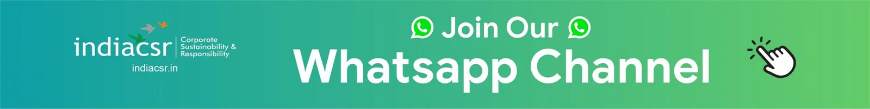Based on the image, please elaborate on the answer to the following question:
What is the logo positioned on the left?

The India CSR logo is positioned on the left side of the image, signifying its authority and focus on corporate social responsibility, and providing a sense of credibility and authenticity to the WhatsApp Channel.